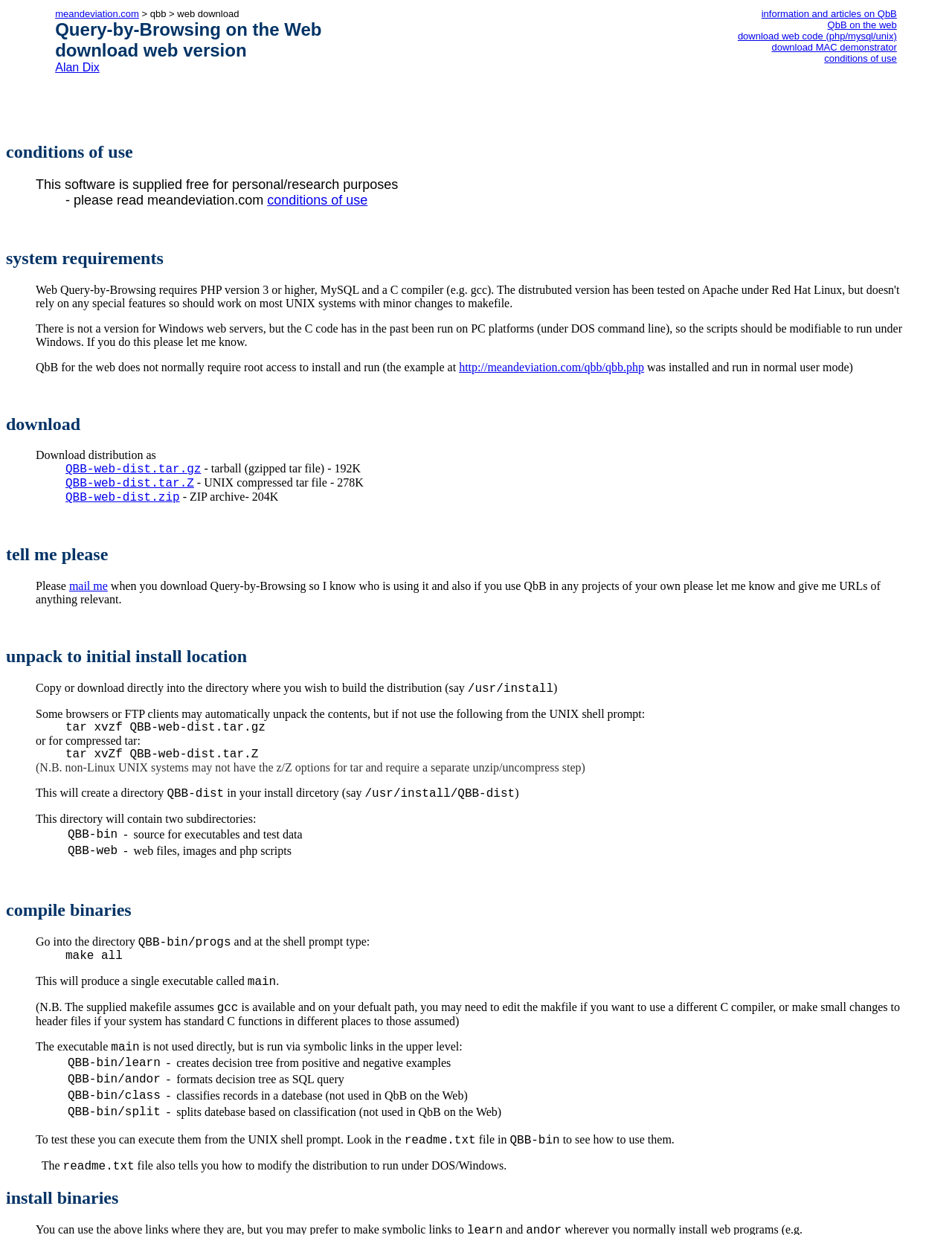What is Query-by-Browsing? Observe the screenshot and provide a one-word or short phrase answer.

QbB